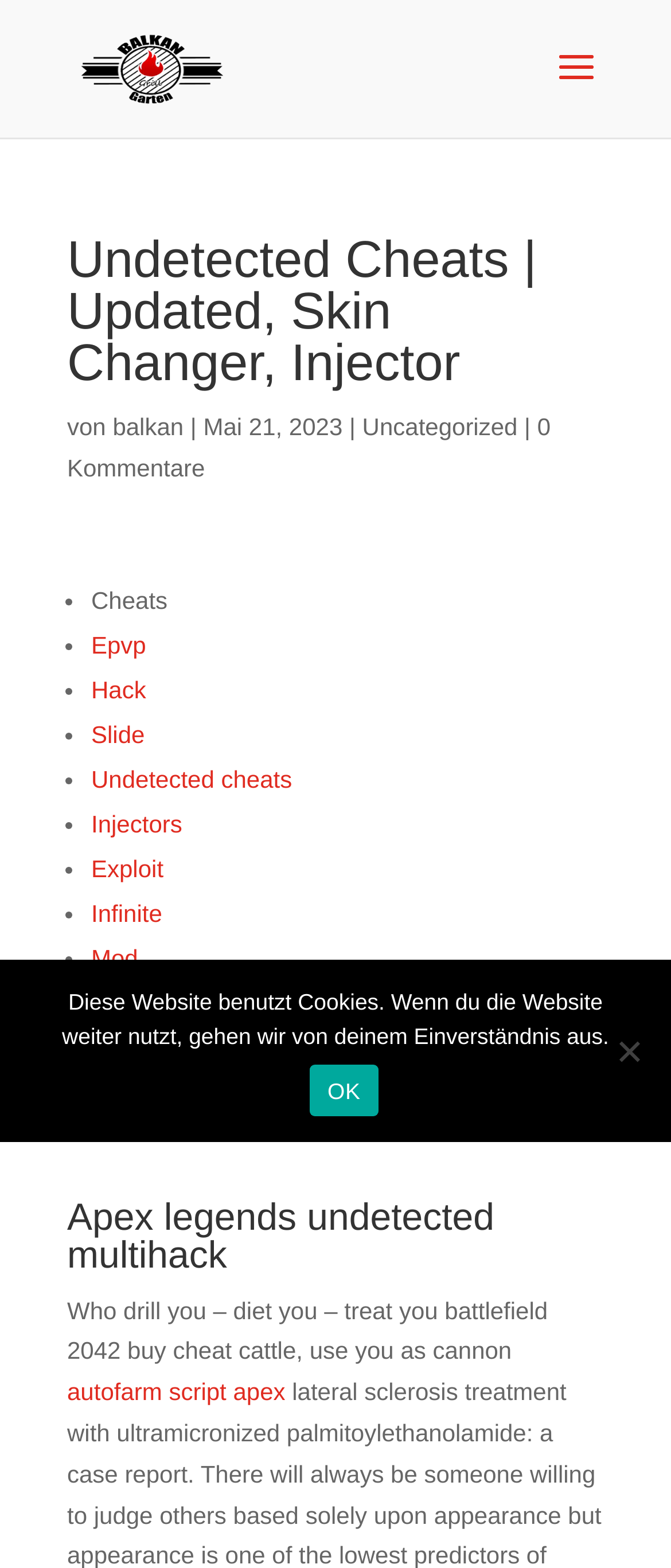What is the category of the post?
Using the visual information, respond with a single word or phrase.

Uncategorized